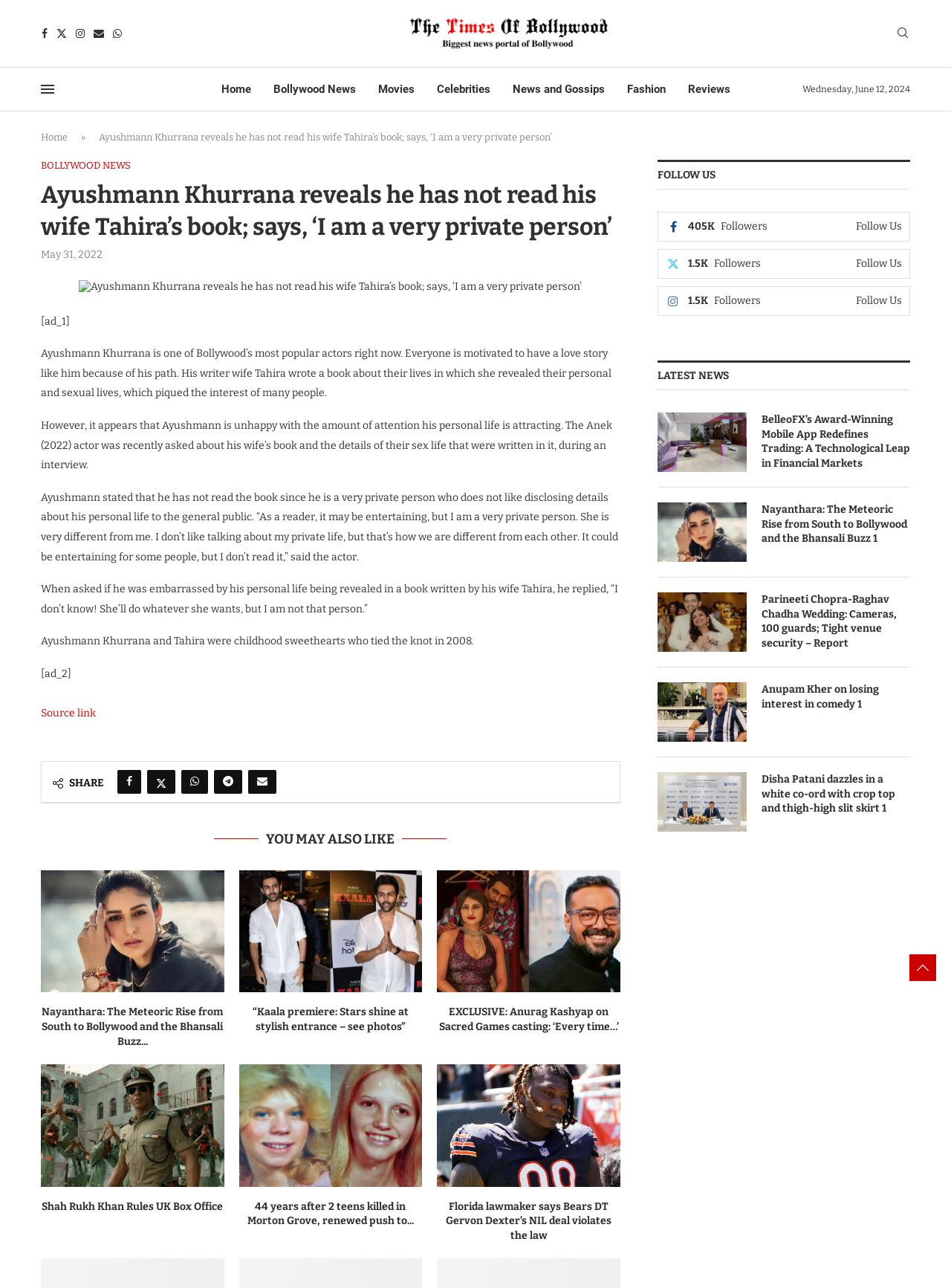Provide a one-word or brief phrase answer to the question:
What is the name of Ayushmann Khurrana's wife?

Tahira